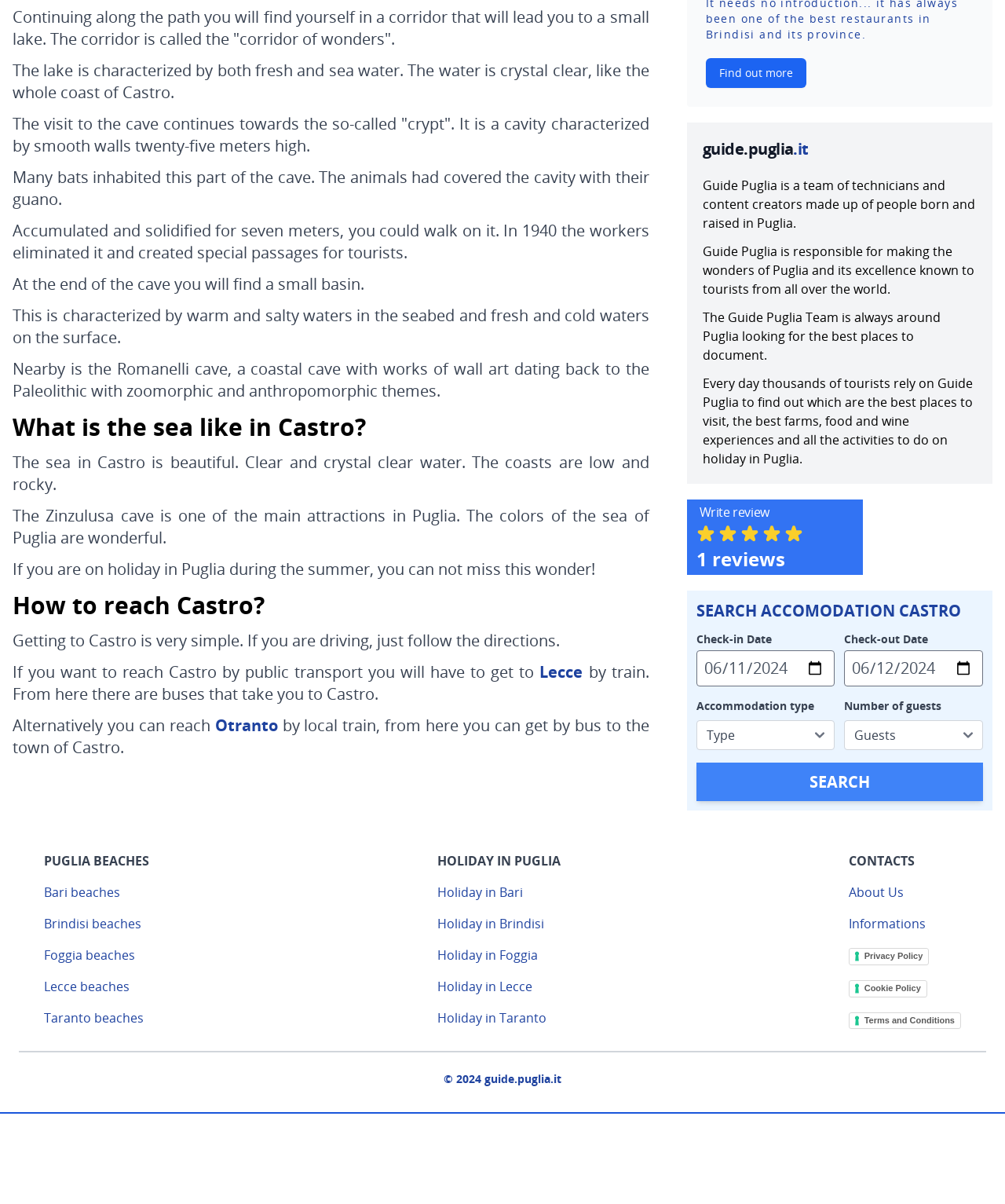Extract the bounding box coordinates for the UI element described by the text: "Foggia beaches". The coordinates should be in the form of [left, top, right, bottom] with values between 0 and 1.

[0.044, 0.756, 0.134, 0.771]